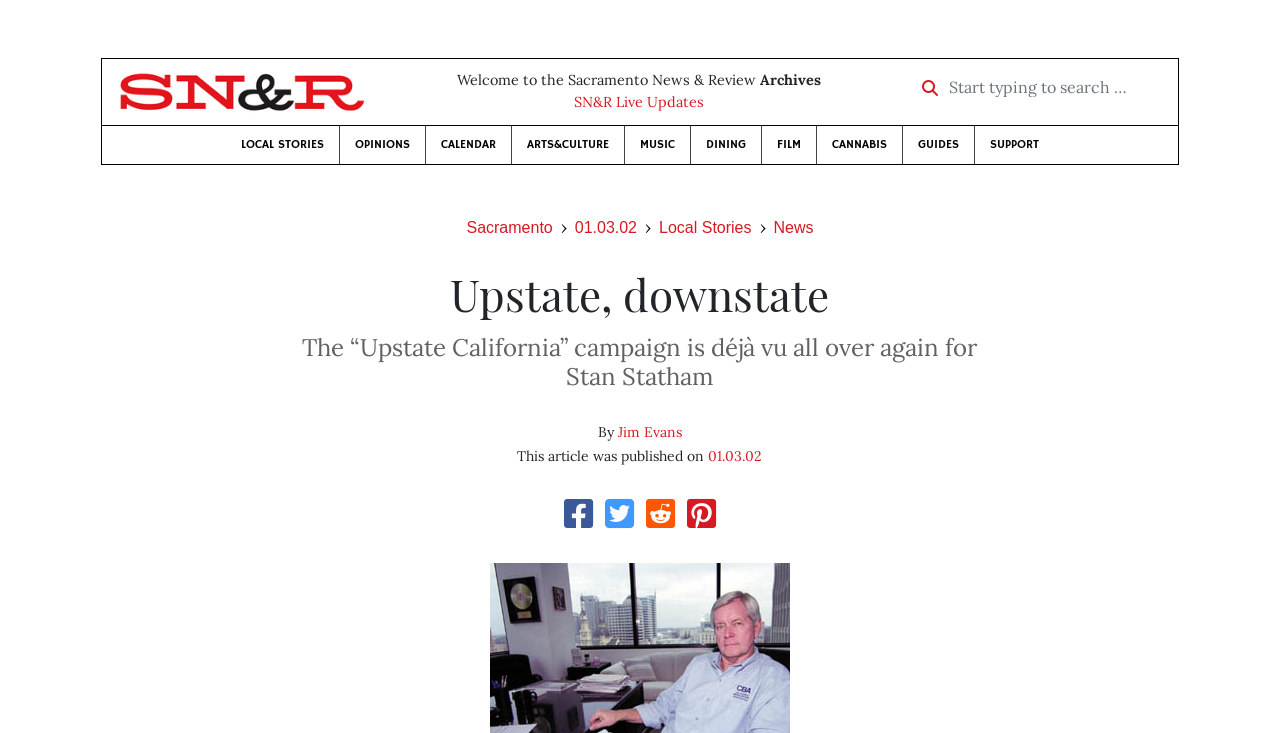Identify the bounding box coordinates of the section that should be clicked to achieve the task described: "View news".

[0.604, 0.299, 0.636, 0.322]